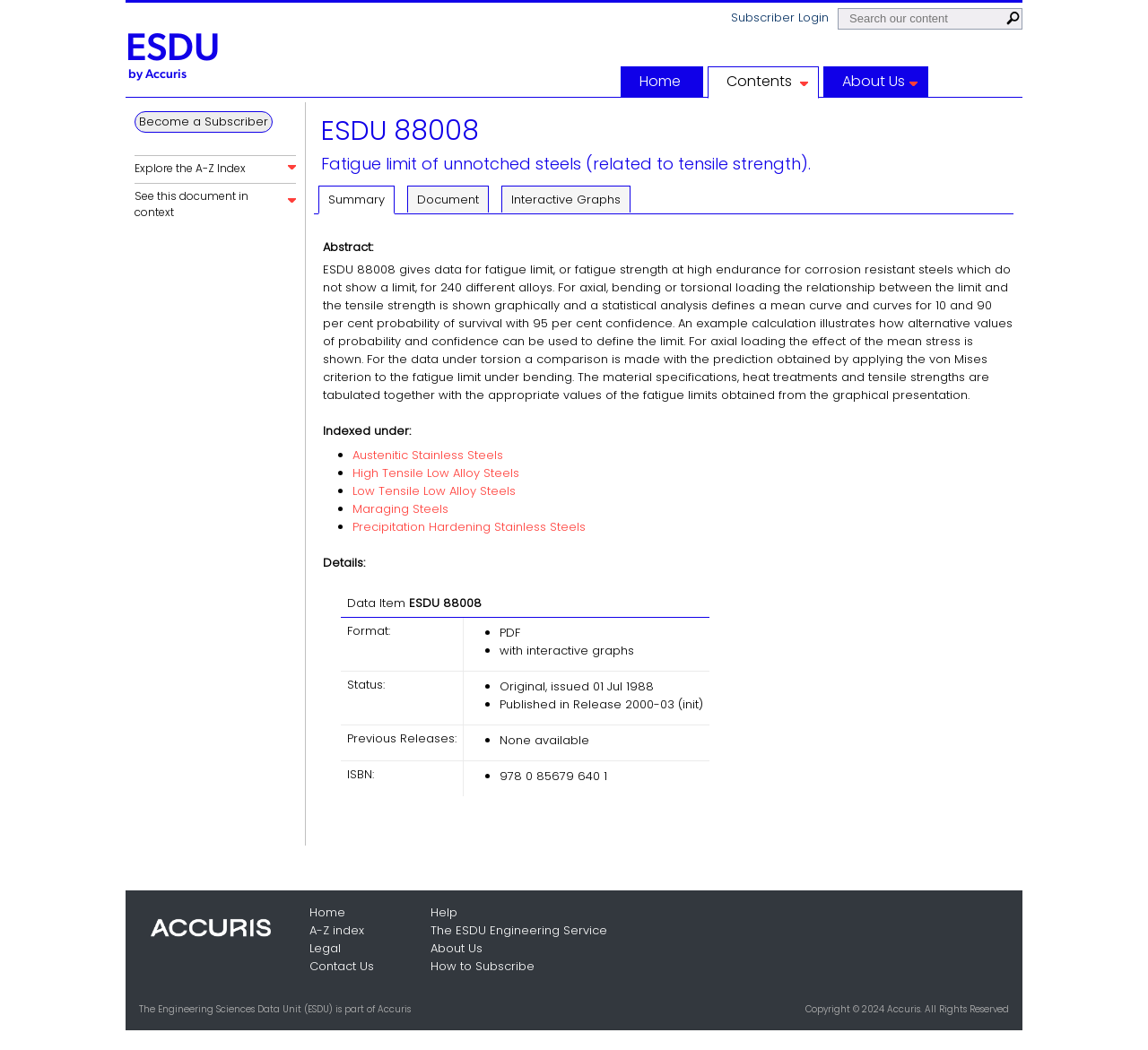Determine the bounding box coordinates of the region to click in order to accomplish the following instruction: "Explore the A to Z index". Provide the coordinates as four float numbers between 0 and 1, specifically [left, top, right, bottom].

[0.117, 0.149, 0.258, 0.174]